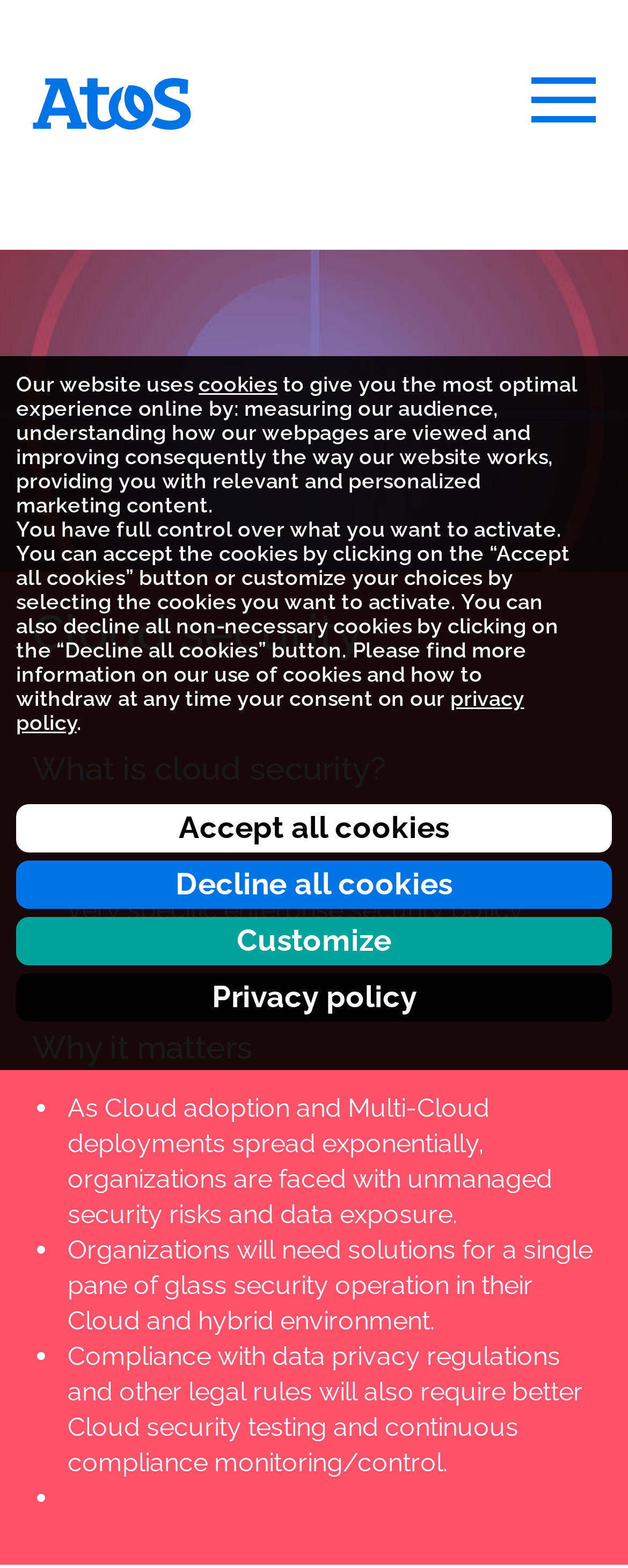Can you pinpoint the bounding box coordinates for the clickable element required for this instruction: "Open the 'Atos Group homepage'"? The coordinates should be four float numbers between 0 and 1, i.e., [left, top, right, bottom].

[0.051, 0.049, 0.305, 0.083]